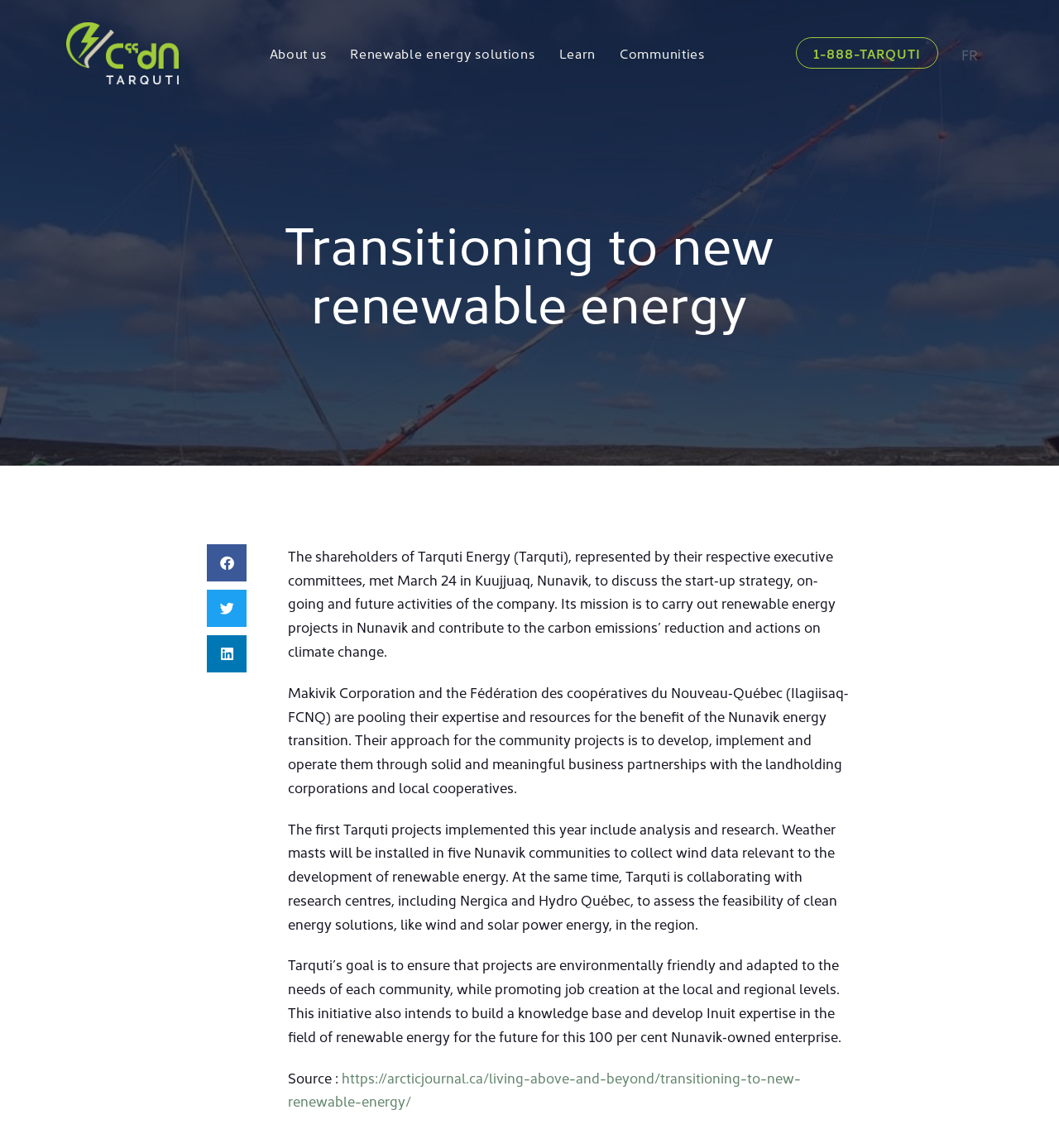Summarize the webpage with a detailed and informative caption.

The webpage is about Tarquti Energy, a company focused on renewable energy projects in Nunavik. At the top, there are several links to different sections of the website, including "About us", "Renewable energy solutions", "Learn", and "Communities". On the top right, there is a phone number "1-888-TARQUTI" and a link to switch to French "FR".

Below the links, there is a heading "Transitioning to new renewable energy" followed by three social media buttons to share the content on Facebook, Twitter, and LinkedIn.

The main content of the webpage is divided into four paragraphs. The first paragraph describes a meeting of Tarquti Energy's shareholders to discuss the company's start-up strategy and future activities. The second paragraph explains the partnership between Makivik Corporation and the Fédération des coopératives du Nouveau‐Québec to develop renewable energy projects in Nunavik.

The third paragraph details the company's current projects, including the installation of weather masts in five Nunavik communities to collect wind data and collaboration with research centers to assess the feasibility of clean energy solutions. The fourth paragraph outlines Tarquti's goals, including ensuring environmentally friendly projects, promoting job creation, and building a knowledge base of Inuit expertise in renewable energy.

At the bottom, there is a source citation and a link to an article on the Arctic Journal website, titled "Transitioning to new renewable energy".